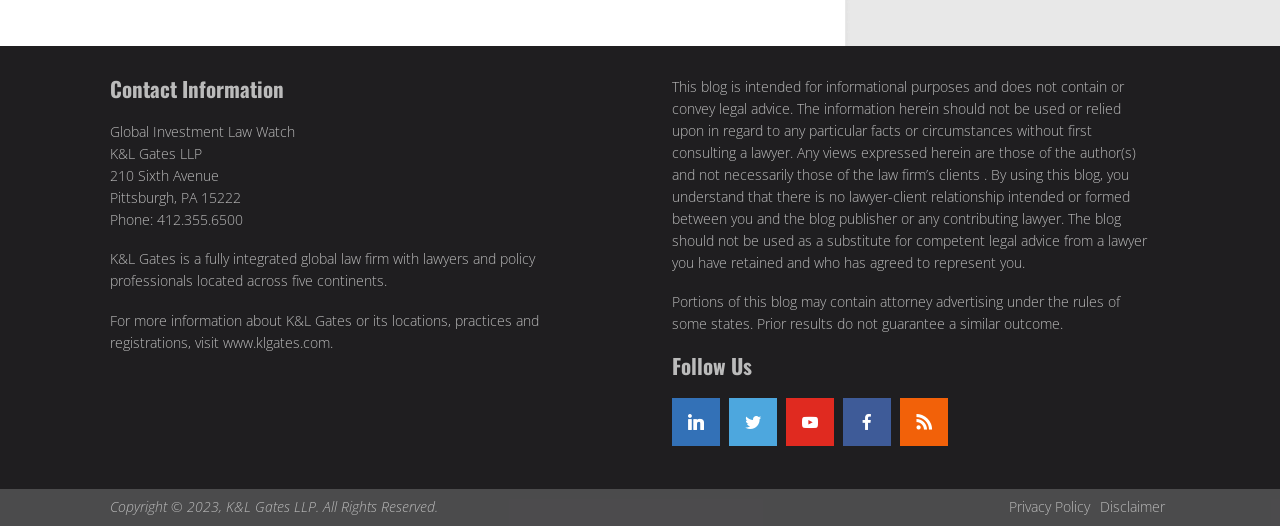Find the bounding box coordinates of the UI element according to this description: "Privacy Policy".

[0.788, 0.946, 0.852, 0.982]